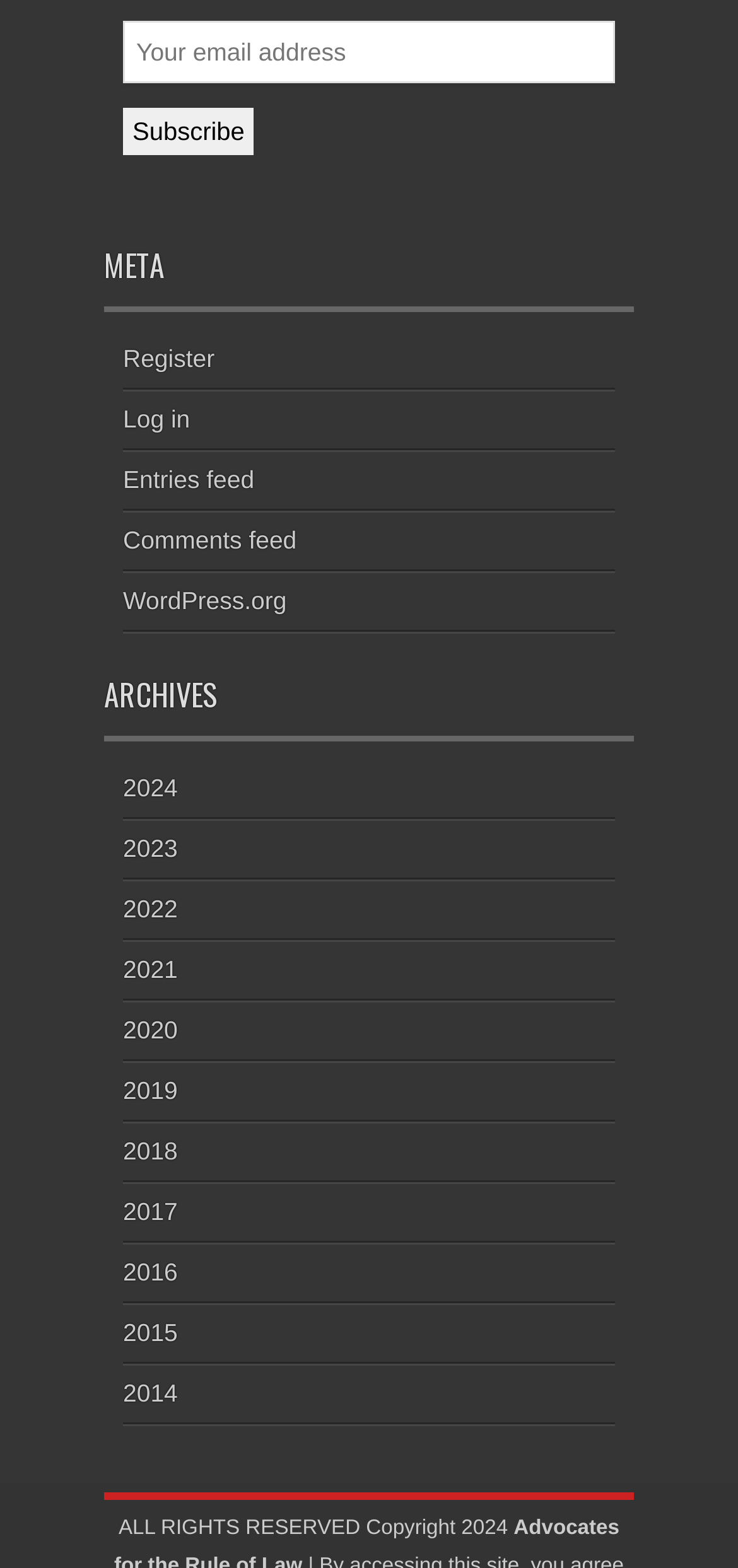What is the purpose of the links 'Entries feed' and 'Comments feed'?
Look at the image and answer the question with a single word or phrase.

RSS feeds